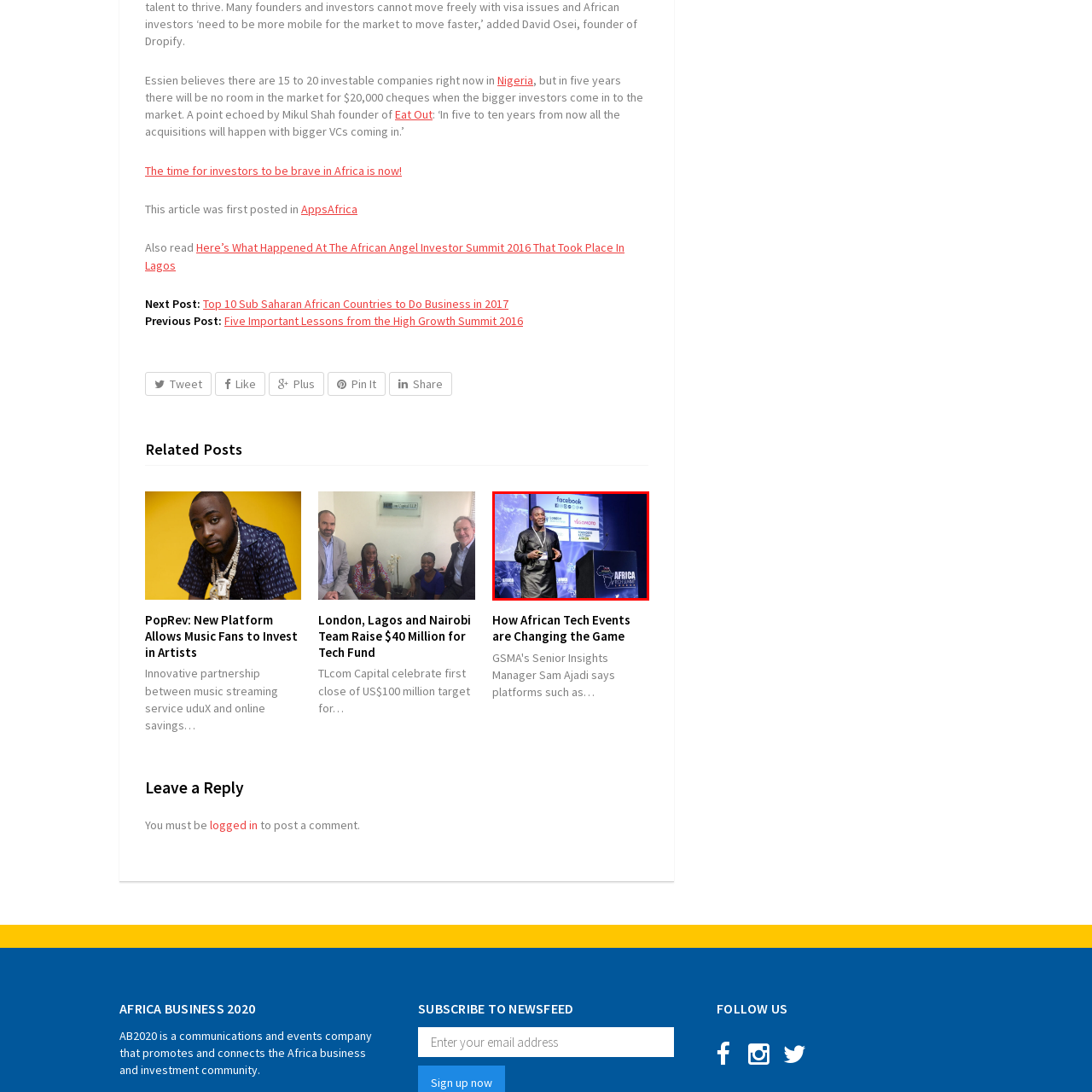Look at the image segment within the red box, What is emphasized by the backdrop? Give a brief response in one word or phrase.

The event's identity